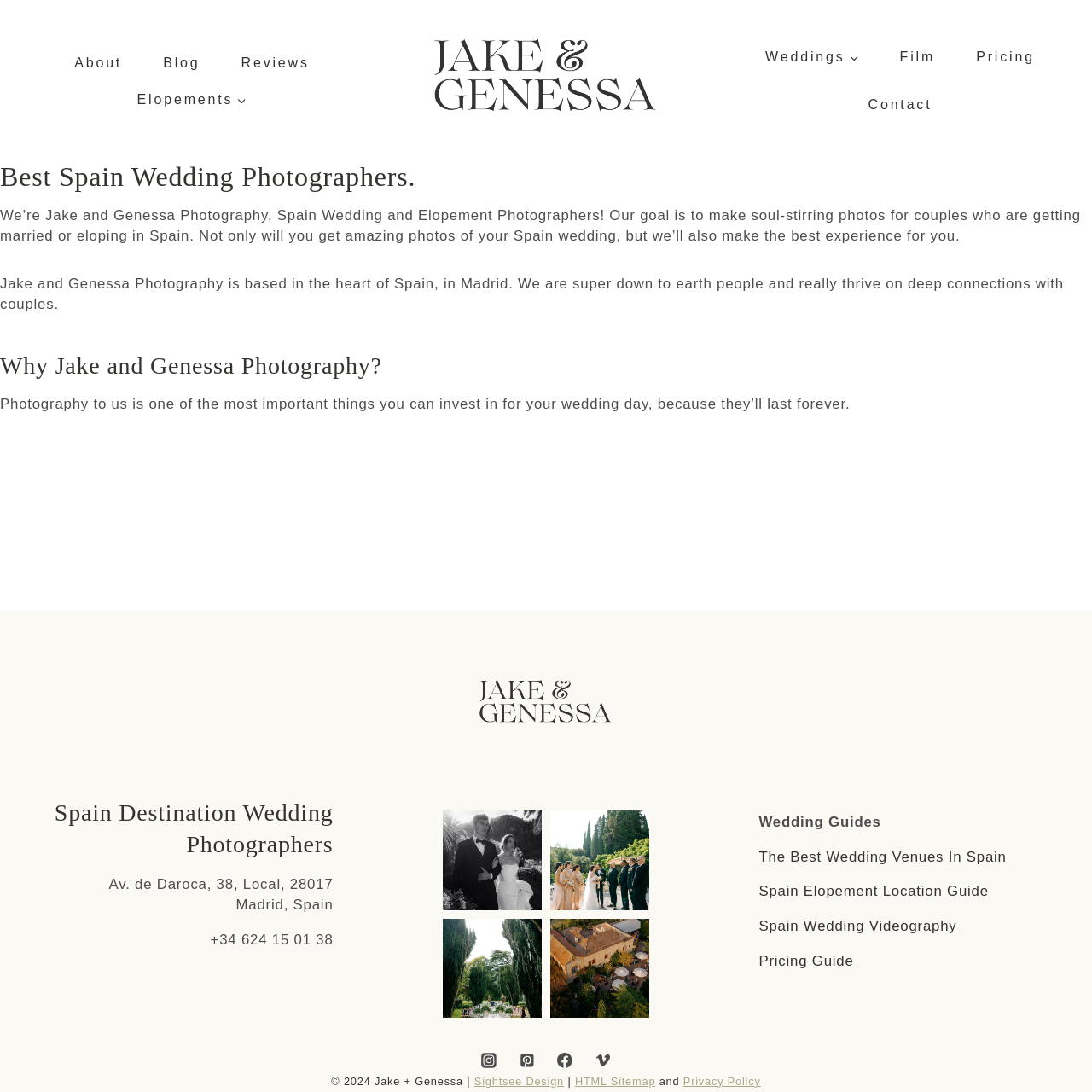Deliver a detailed narrative of the webpage's visual and textual elements.

This webpage is about Jake and Genessa Photography, a Spain-based wedding and elopement photography service. At the top, there is a navigation menu with links to "About", "Blog", "Reviews", "Elopements", and a child menu of "Elopements". Next to it is a logo of "Jake + Genessa" with an image. 

Below the navigation menu, there is a main section with an article that introduces Jake and Genessa Photography. The article starts with a heading "Best Spain Wedding Photographers" and describes their goal of creating soul-stirring photos for couples getting married or eloping in Spain. The text continues to explain their approach and philosophy towards photography.

Further down, there is a section with a heading "Why Jake and Genessa Photography?" that highlights the importance of investing in photography for a wedding day. 

At the bottom of the page, there is a section with contact information, including an address, phone number, and social media links to Instagram, Pinterest, Facebook, and Vimeo. There are also links to "Wedding Guides" and several related articles, such as "The Best Wedding Venues In Spain" and "Spain Elopement Location Guide". 

Finally, at the very bottom, there is a copyright notice and links to "Sightsee Design", "HTML Sitemap", and "Privacy Policy". A "Scroll to top" button is located at the bottom right corner of the page.